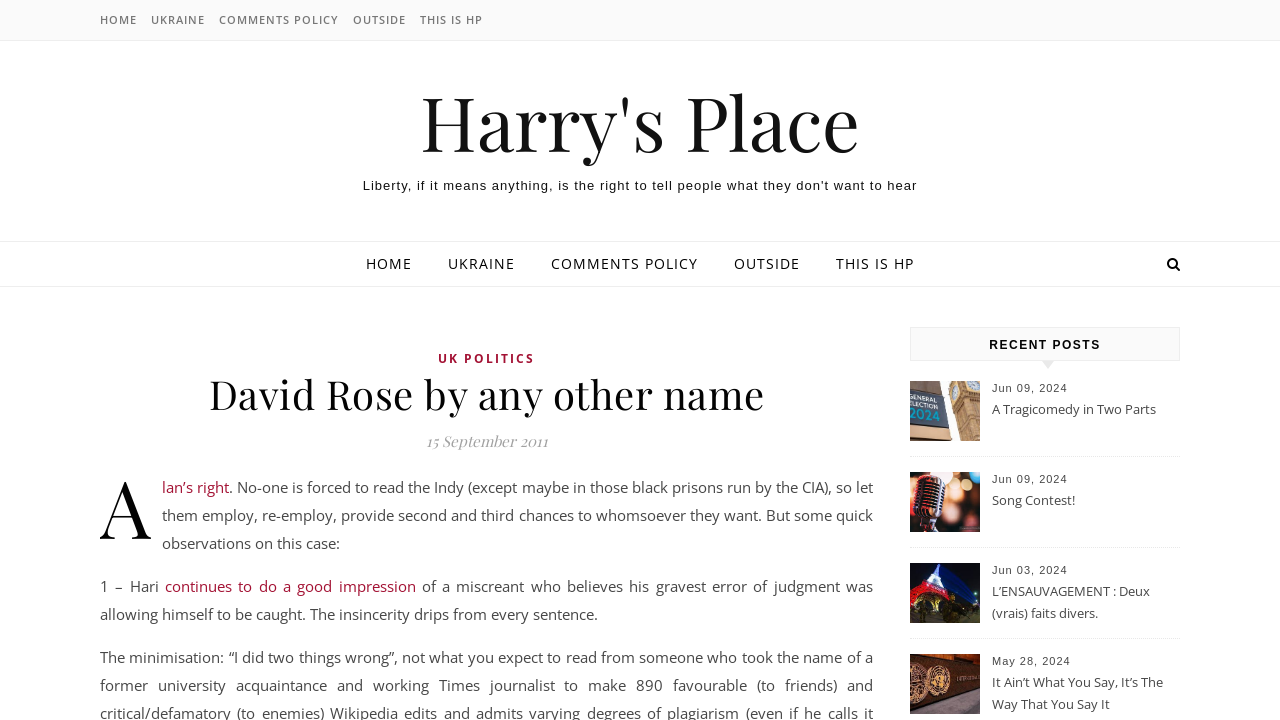Using the format (top-left x, top-left y, bottom-right x, bottom-right y), and given the element description, identify the bounding box coordinates within the screenshot: @properties

None